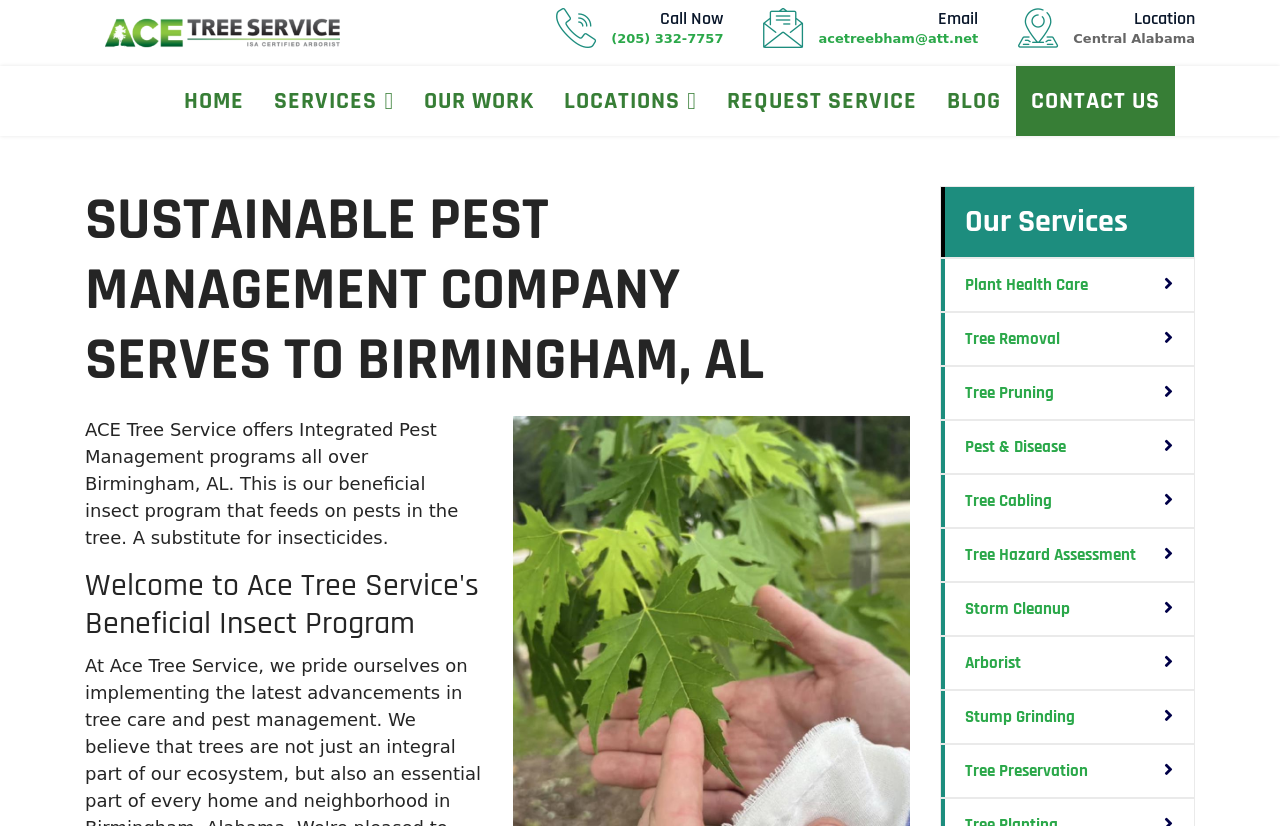Identify and provide the main heading of the webpage.

SUSTAINABLE PEST MANAGEMENT COMPANY SERVES TO BIRMINGHAM, AL